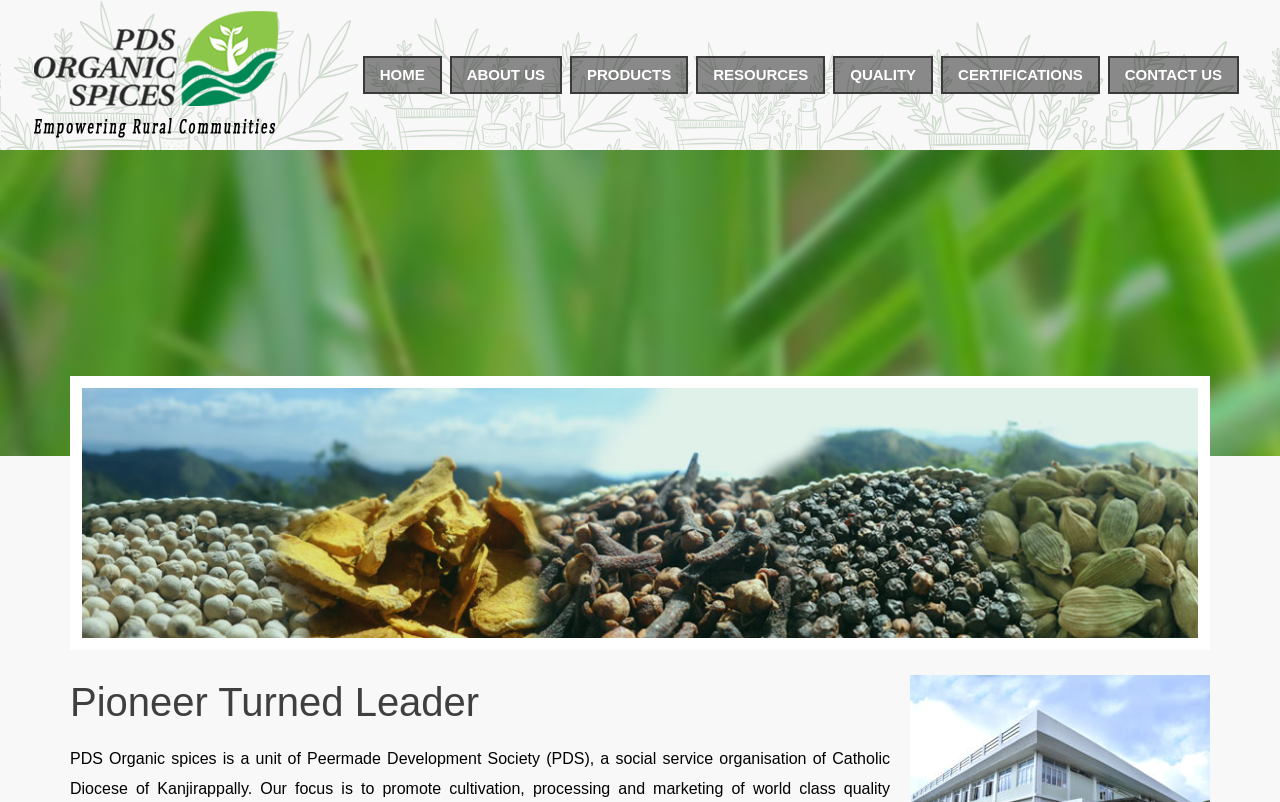How many images are there on the page?
Answer the question with a single word or phrase by looking at the picture.

2